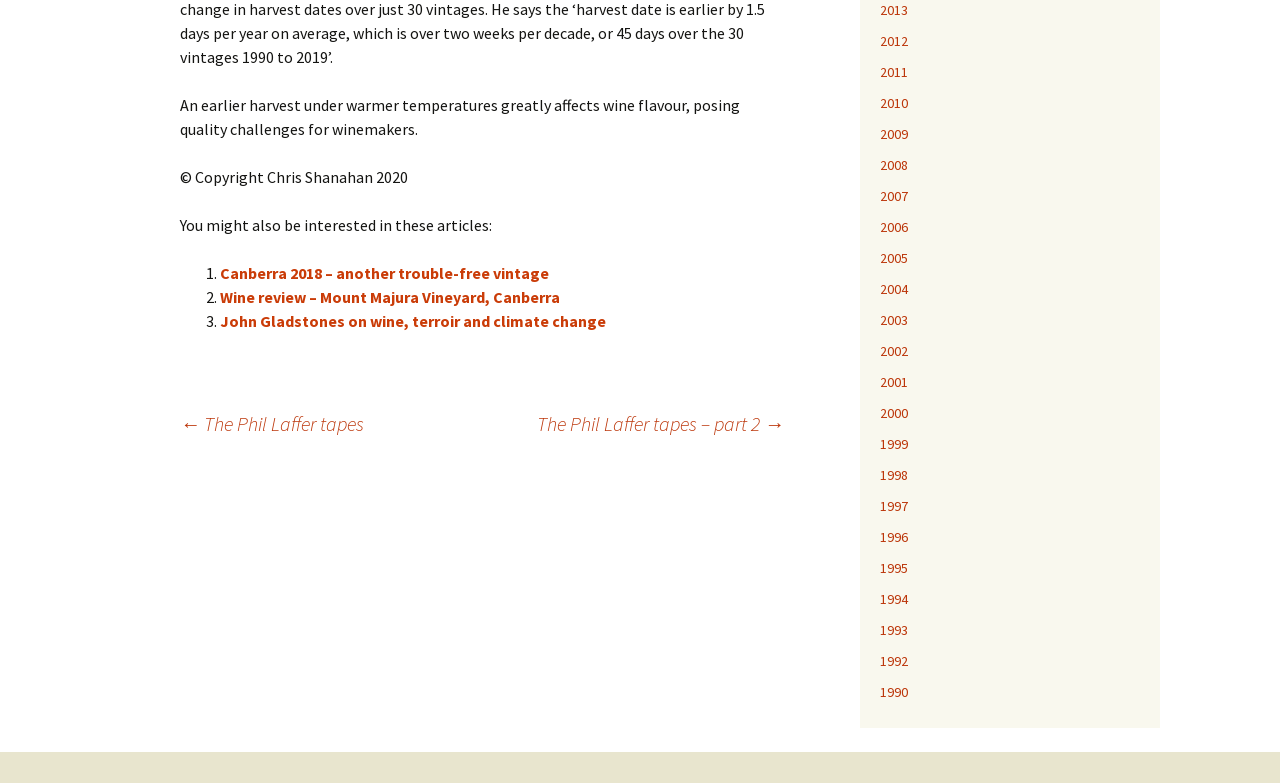Please find the bounding box coordinates for the clickable element needed to perform this instruction: "Click the link to read about Canberra 2018 – another trouble-free vintage".

[0.172, 0.335, 0.429, 0.361]